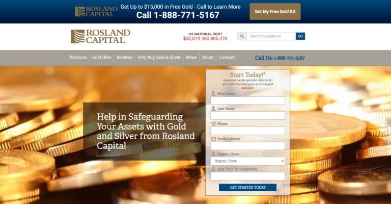Give an elaborate caption for the image.

The image showcases the homepage of Rosland Capital, a company dedicated to helping individuals safeguard their assets through investments in gold and silver. Prominently displayed is a call to action for potential clients, offering aid in securing and diversifying their financial portfolios. 

The background features a visually appealing arrangement of gold coins, symbolizing the value and allure of precious metals investment. A registration form invites visitors to fill in their details, including name, email, and phone number, reinforcing the company's commitment to personalized service. 

The banner at the top highlights a promotional offer, encouraging users to call for more information or to receive a free gold kit. Overall, the design effectively communicates Rosland Capital's mission to assist clients in wealth protection and investment in precious metals.